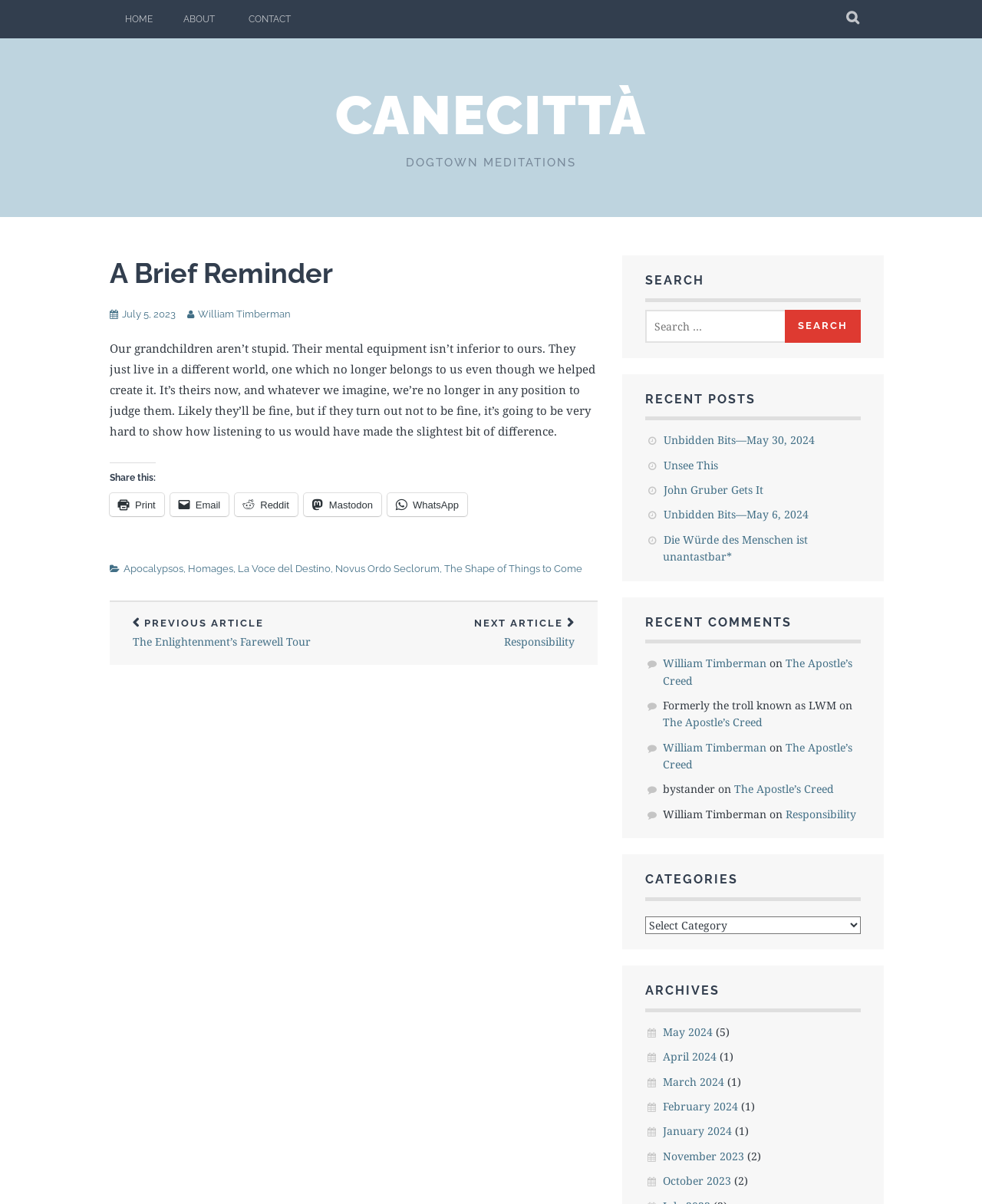Please give a succinct answer to the question in one word or phrase:
What is the title of the current article?

A Brief Reminder